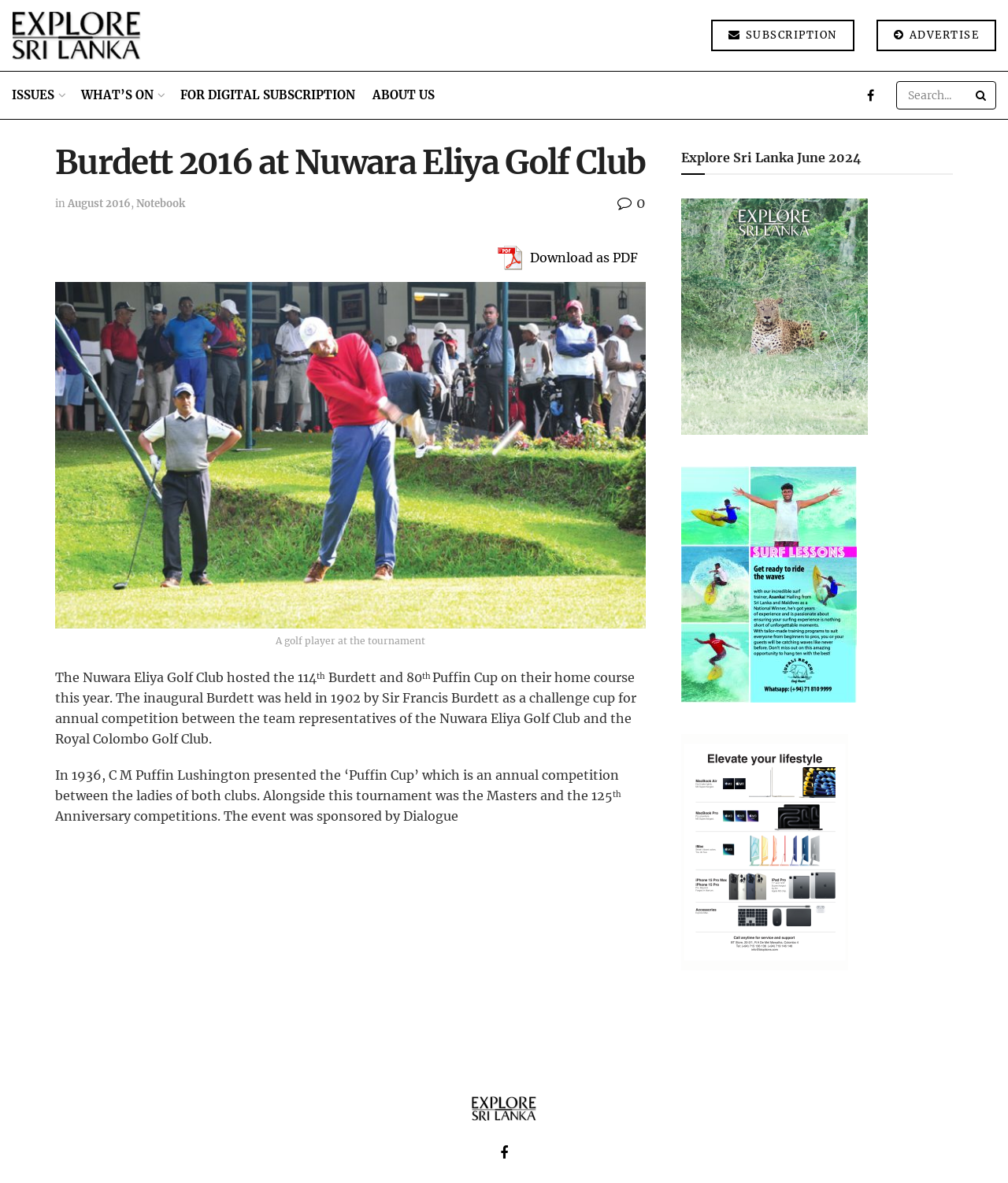Please identify the bounding box coordinates of the element's region that I should click in order to complete the following instruction: "Search for something". The bounding box coordinates consist of four float numbers between 0 and 1, i.e., [left, top, right, bottom].

[0.889, 0.069, 0.988, 0.093]